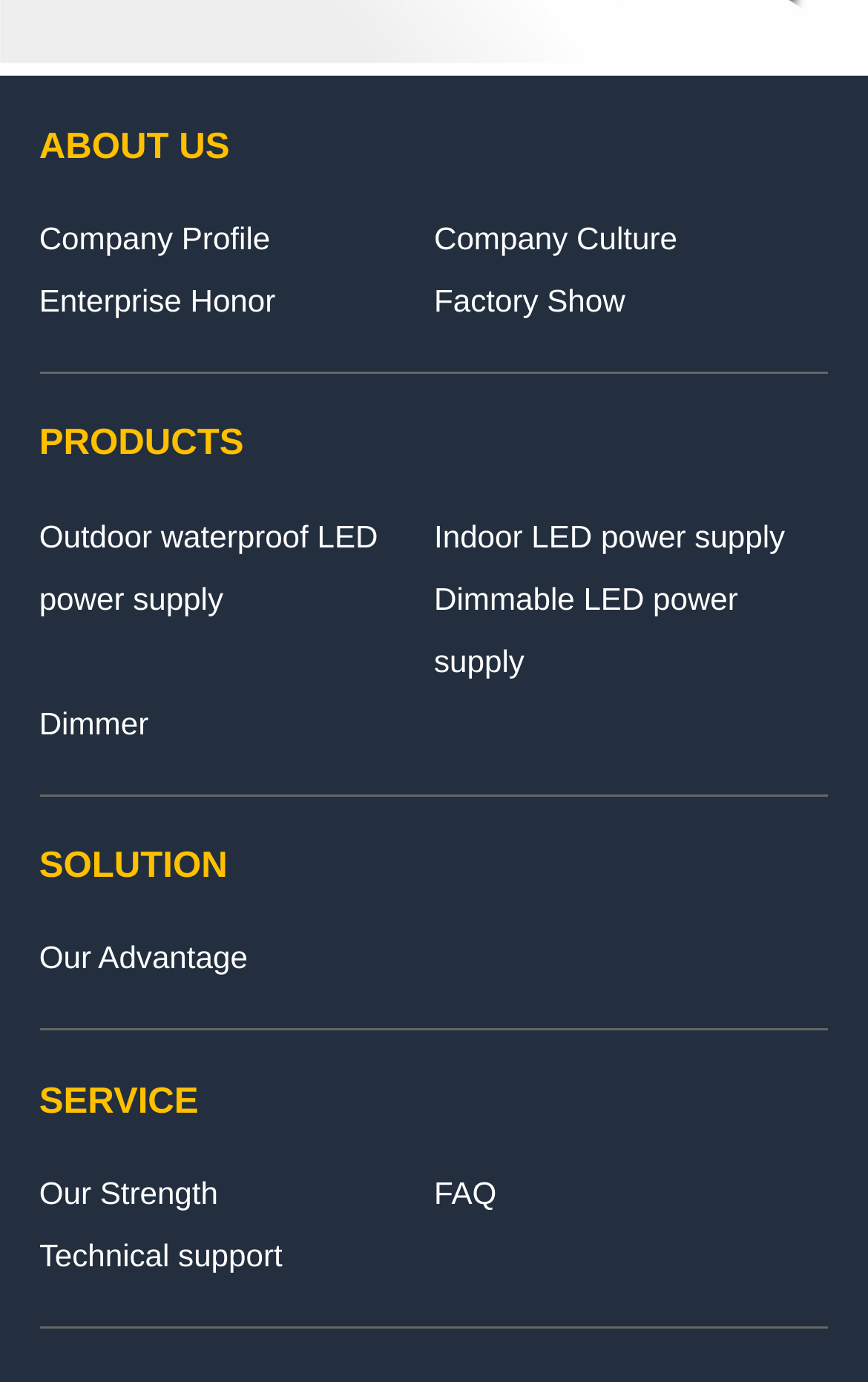Please identify the bounding box coordinates of the element that needs to be clicked to execute the following command: "Explore outdoor waterproof LED power supply". Provide the bounding box using four float numbers between 0 and 1, formatted as [left, top, right, bottom].

[0.045, 0.375, 0.435, 0.446]